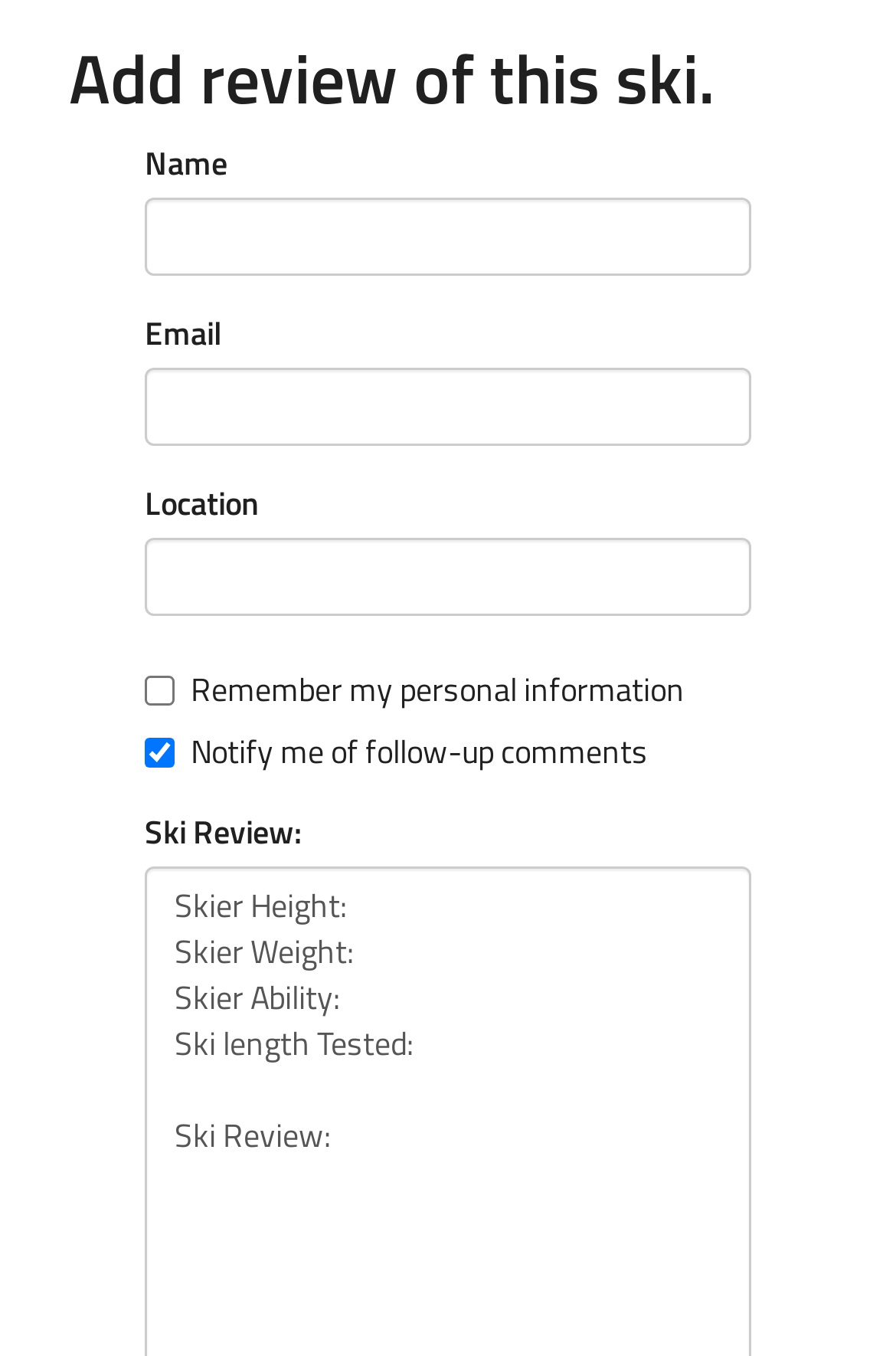Answer the following inquiry with a single word or phrase:
What is the purpose of this webpage?

Add review of this ski